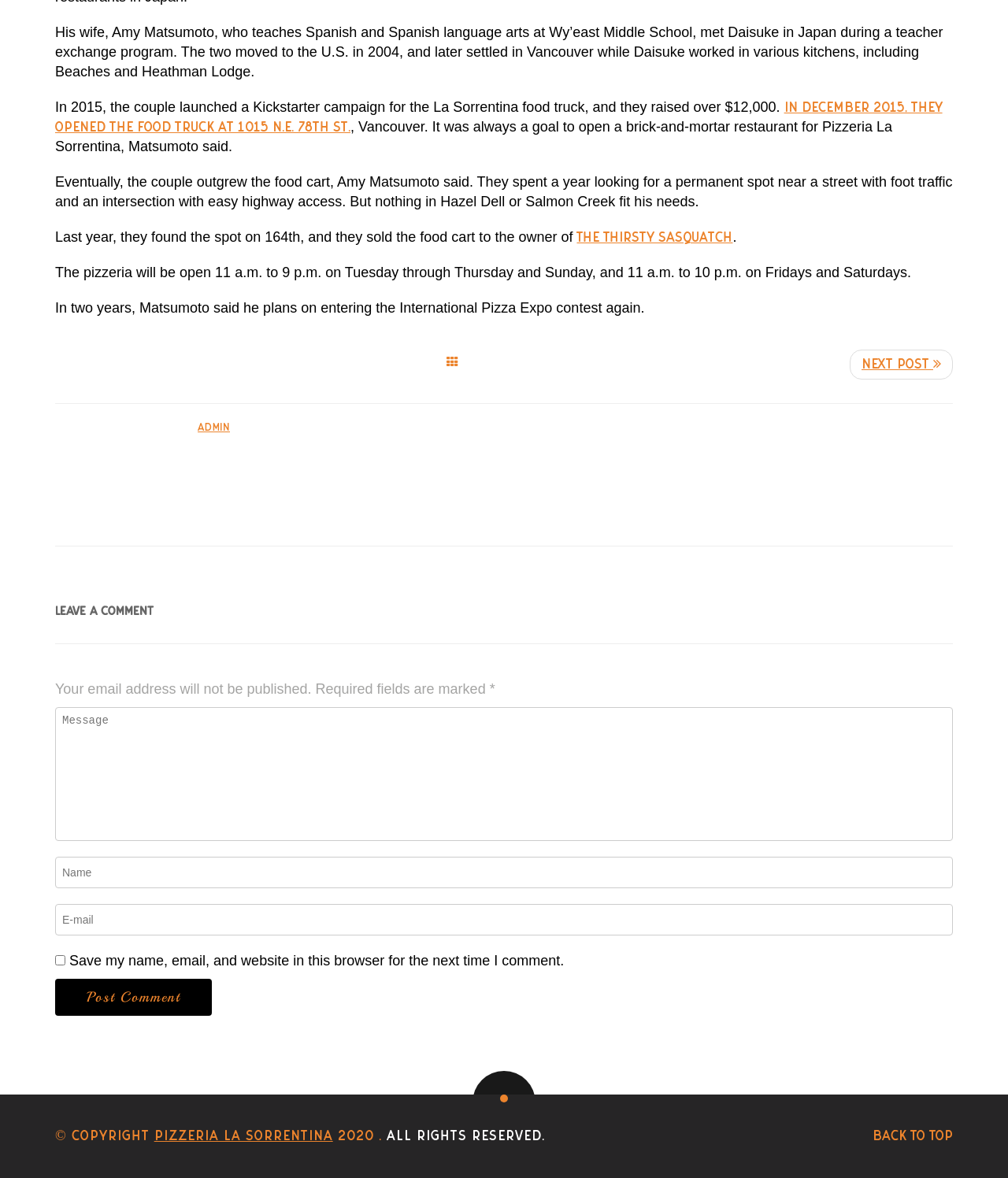Identify the bounding box coordinates necessary to click and complete the given instruction: "Click the link to the next post".

[0.843, 0.297, 0.945, 0.322]